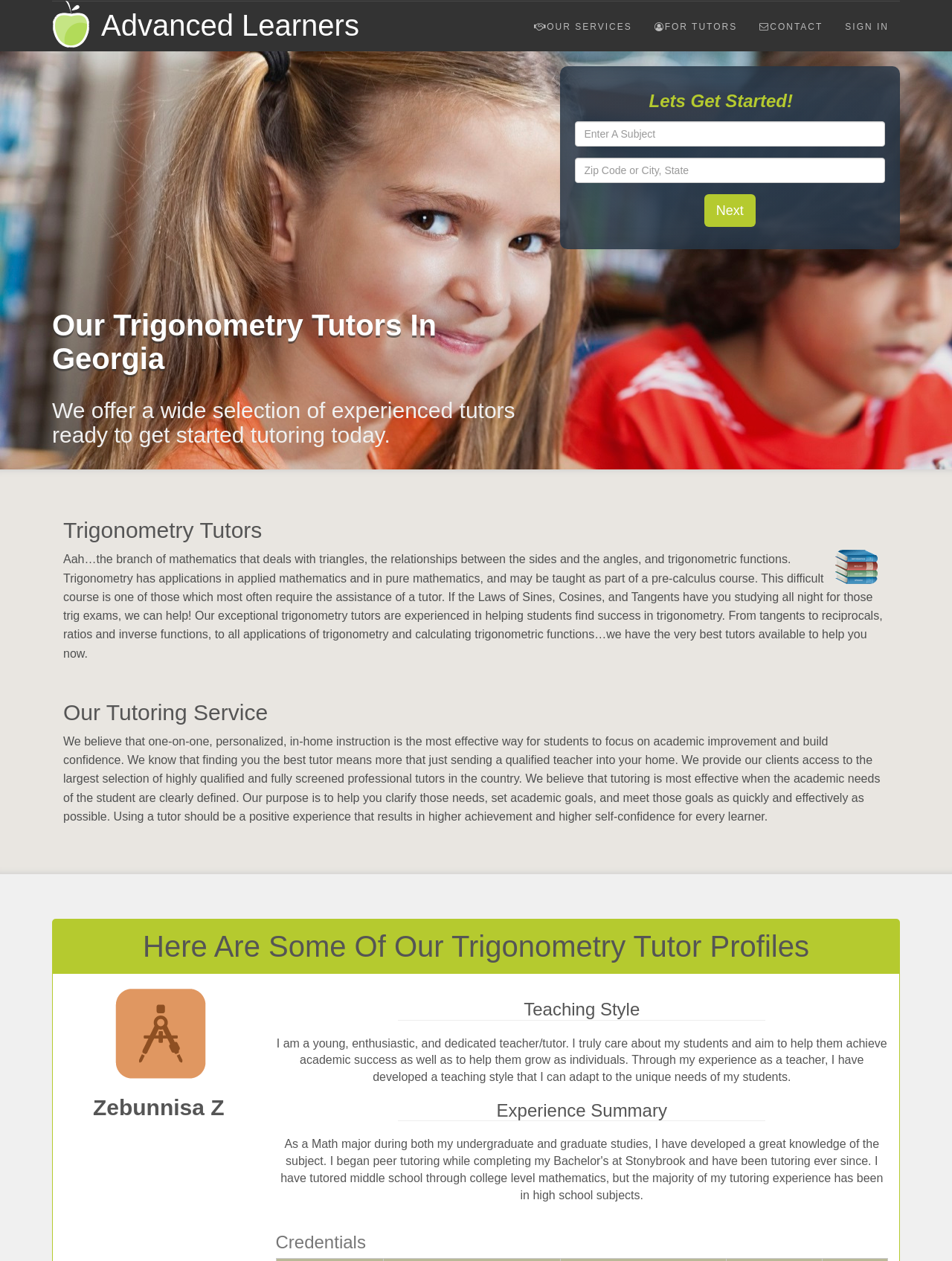Given the element description Product TechNotes and FAQs, predict the bounding box coordinates for the UI element in the webpage screenshot. The format should be (top-left x, top-left y, bottom-right x, bottom-right y), and the values should be between 0 and 1.

None